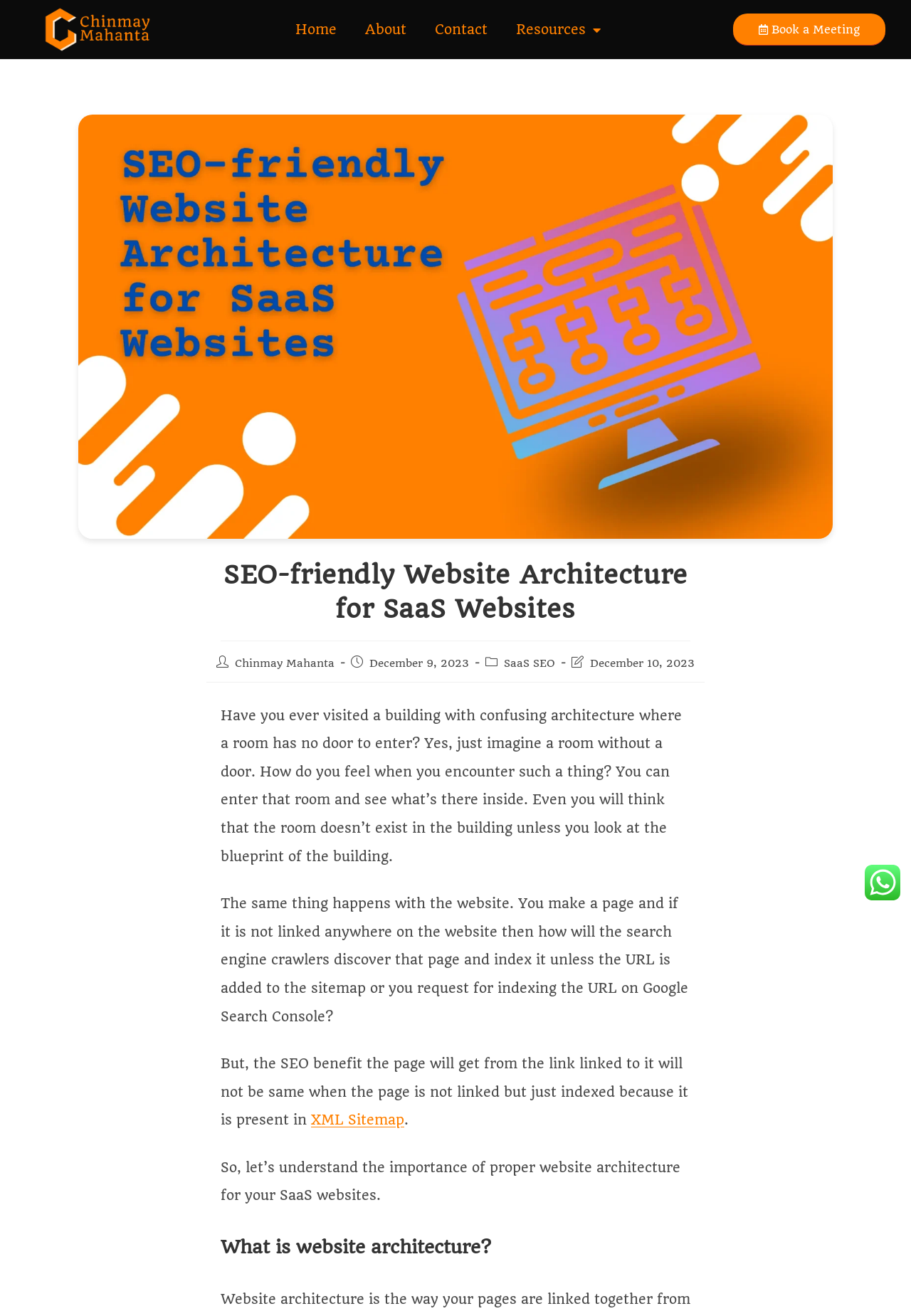Please identify the bounding box coordinates of the element that needs to be clicked to perform the following instruction: "Click the 'Book a Meeting' link".

[0.805, 0.01, 0.972, 0.035]